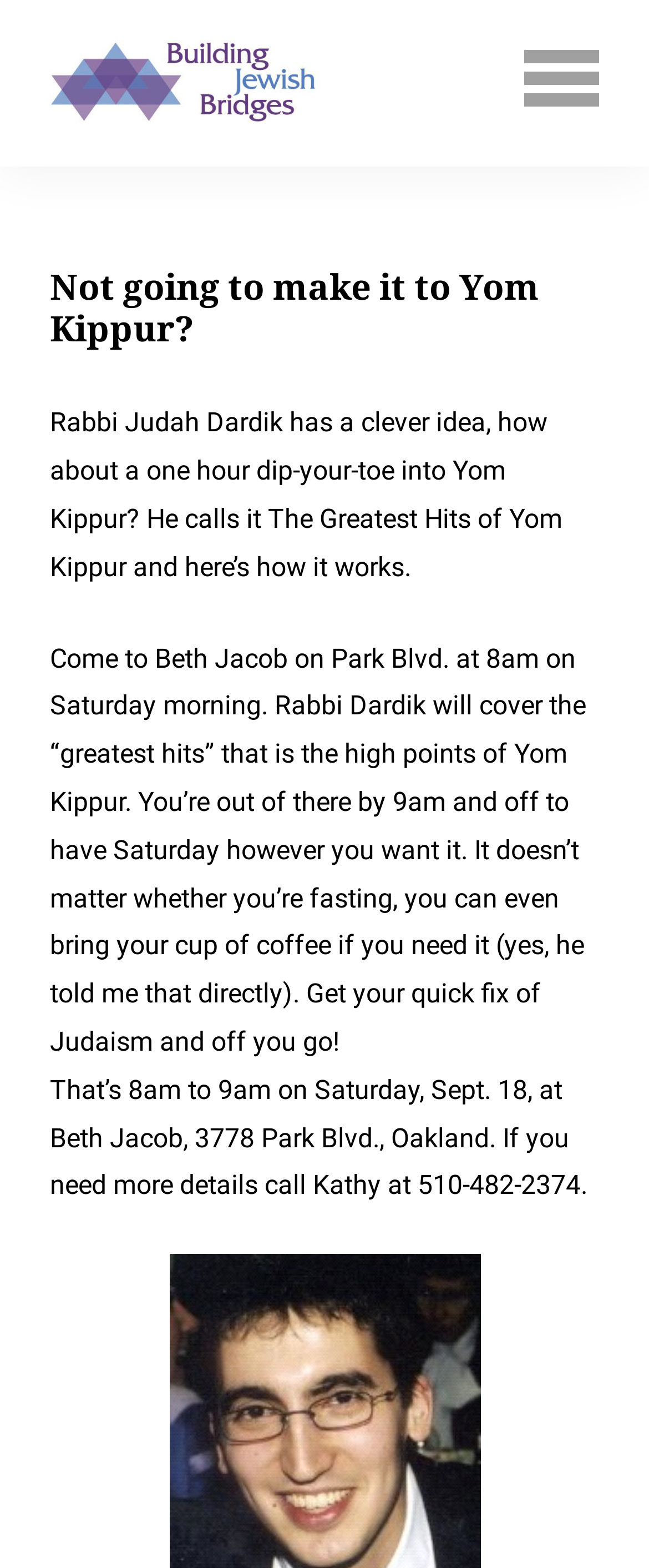Answer succinctly with a single word or phrase:
What is the duration of the Yom Kippur event?

1 hour